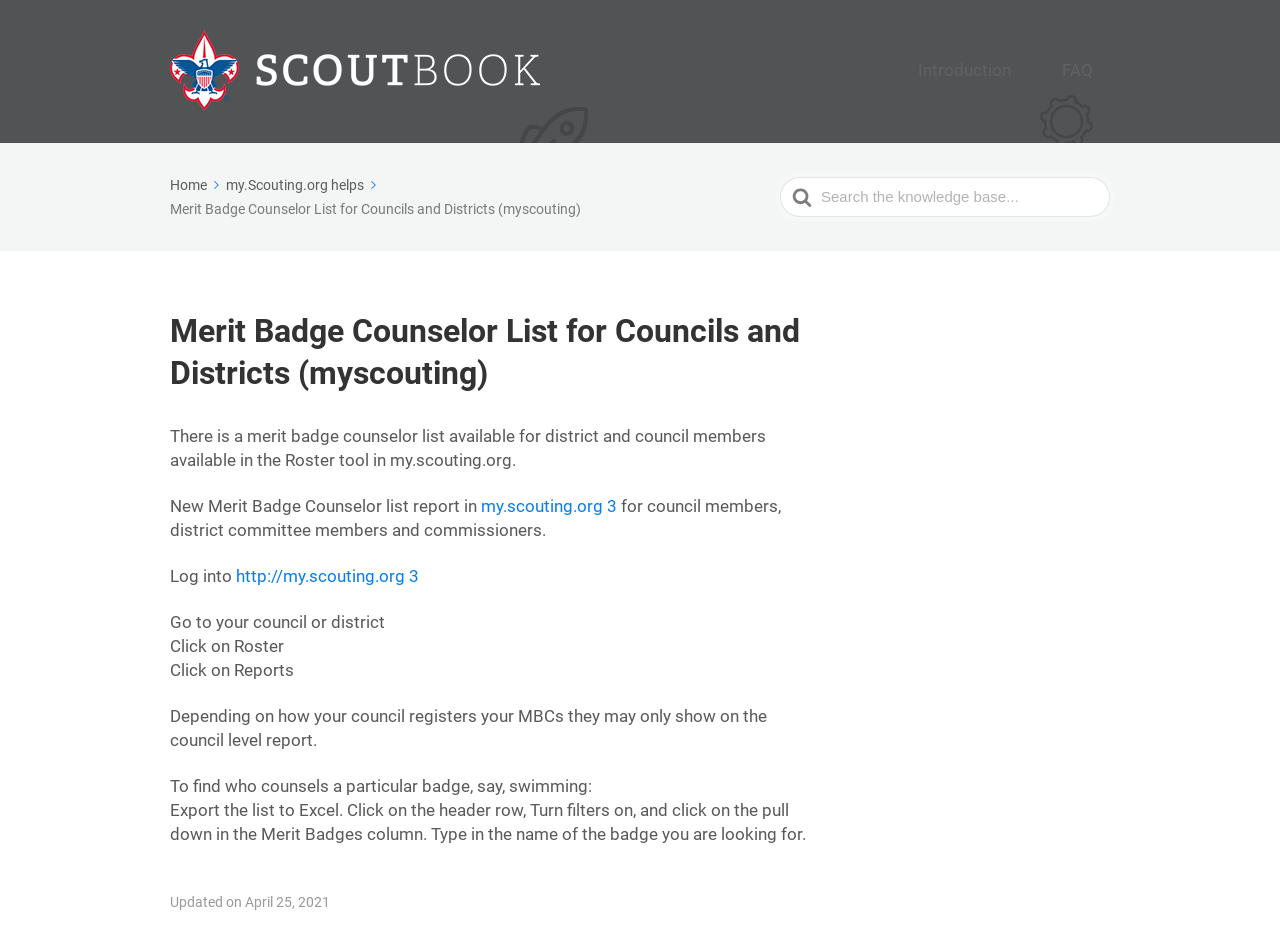Locate the bounding box coordinates of the area where you should click to accomplish the instruction: "Search for something".

[0.609, 0.19, 0.867, 0.232]